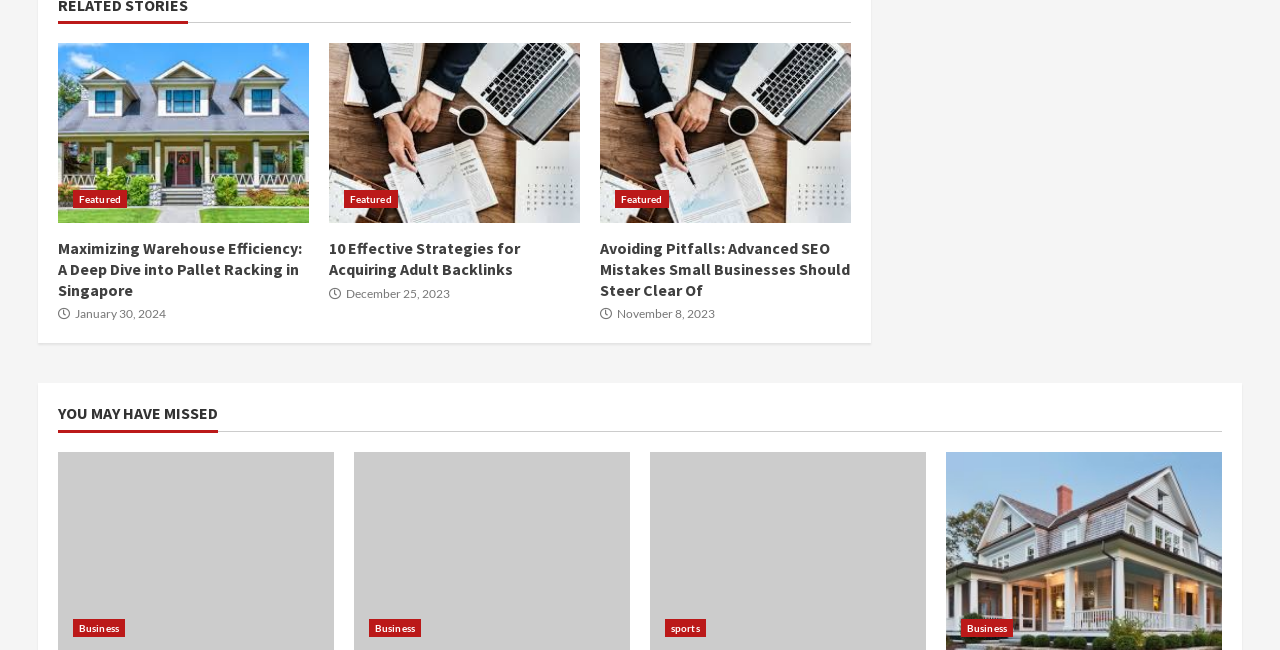Please find and report the bounding box coordinates of the element to click in order to perform the following action: "Explore the article about Avoiding Pitfalls: Advanced SEO Mistakes Small Businesses Should Steer Clear Of". The coordinates should be expressed as four float numbers between 0 and 1, in the format [left, top, right, bottom].

[0.469, 0.066, 0.665, 0.343]